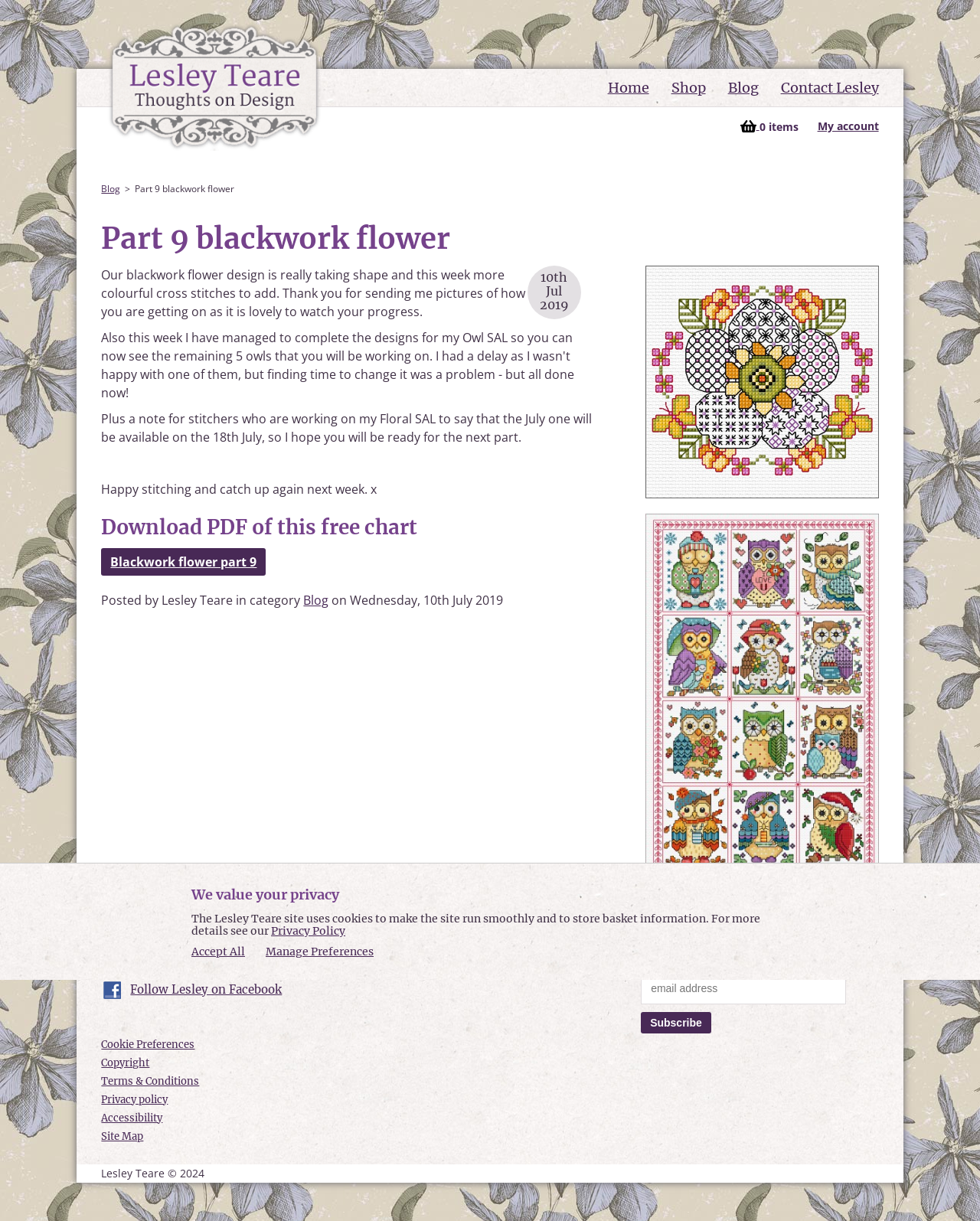Given the element description "Terms & Conditions" in the screenshot, predict the bounding box coordinates of that UI element.

[0.103, 0.88, 0.203, 0.891]